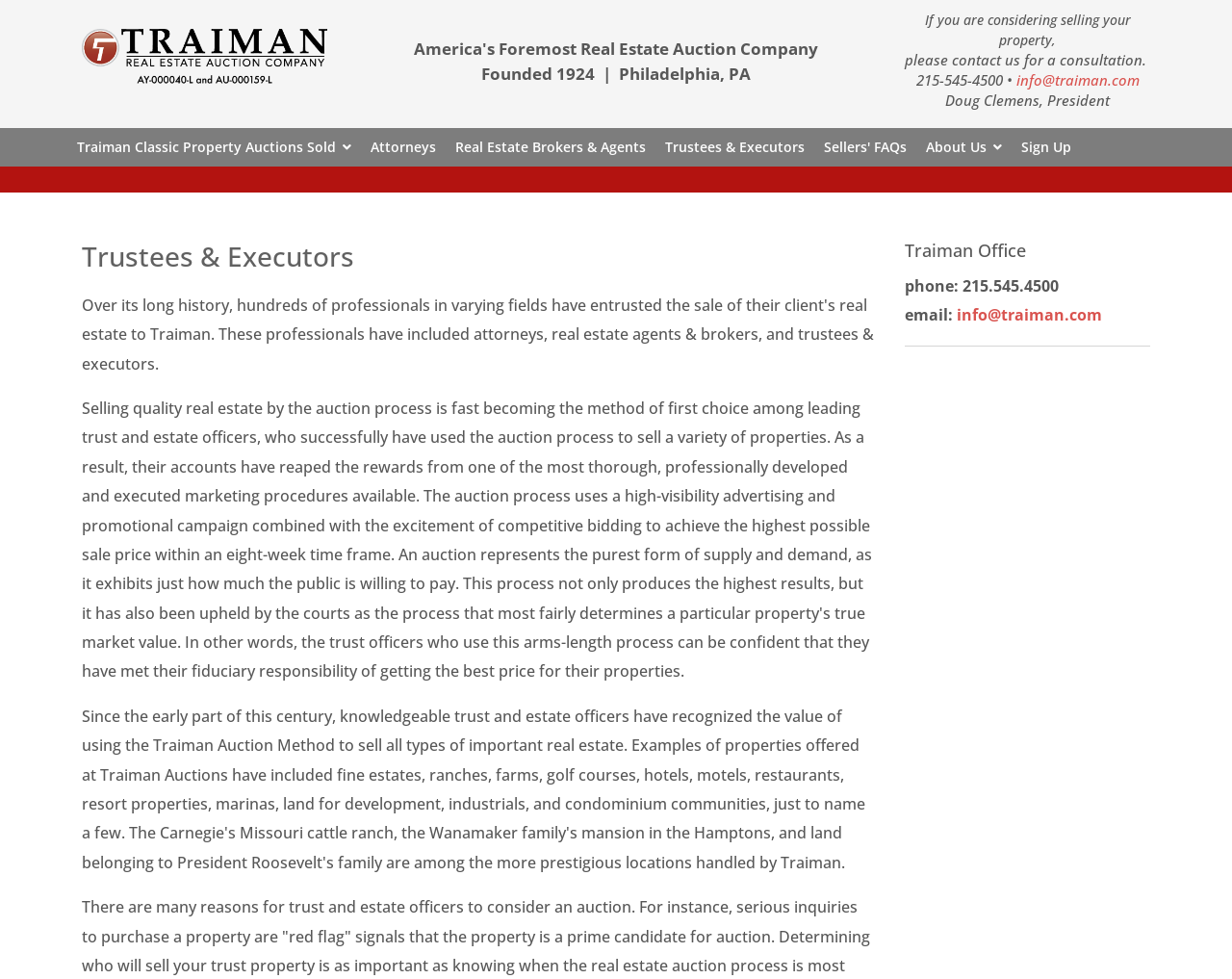Locate the bounding box coordinates of the clickable region necessary to complete the following instruction: "Click on the 'CONTACT US' link". Provide the coordinates in the format of four float numbers between 0 and 1, i.e., [left, top, right, bottom].

None